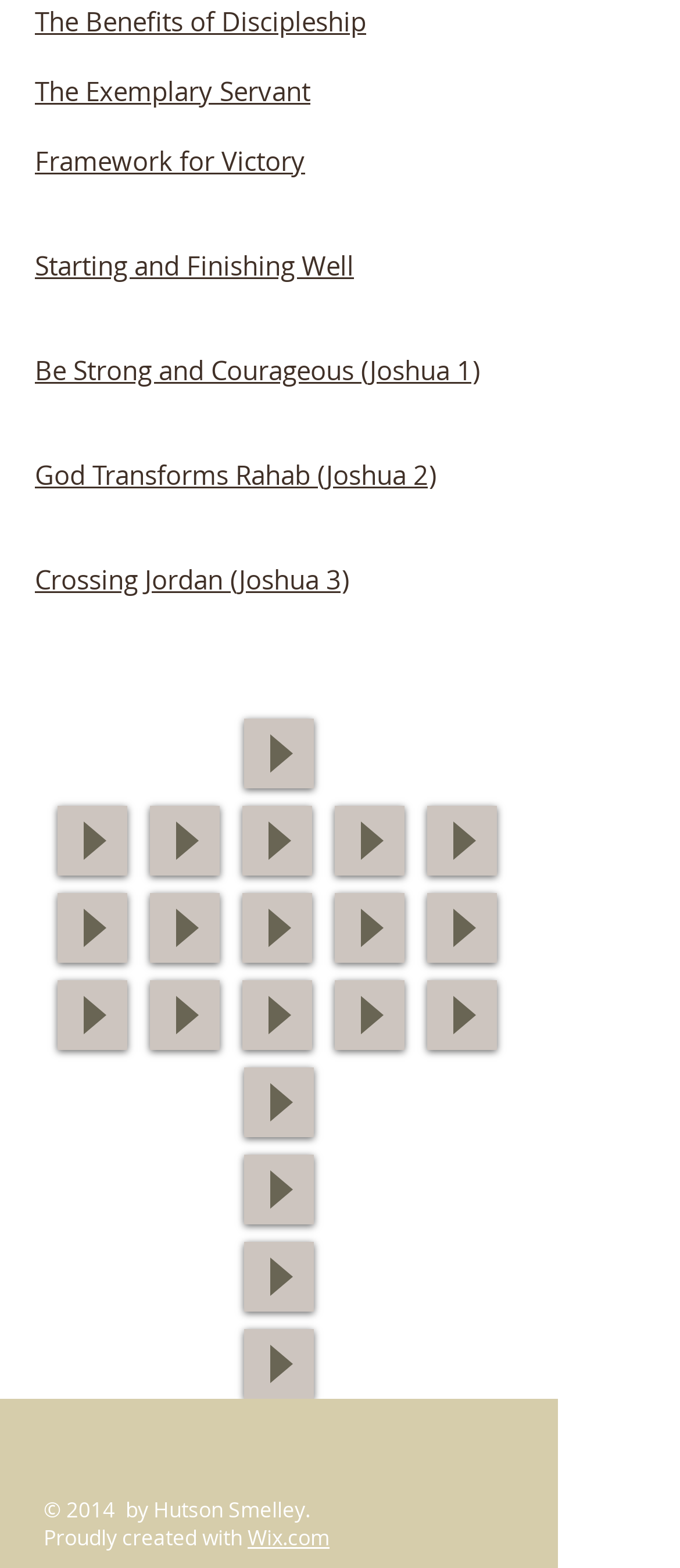Using the provided element description: "aria-label="Play"", identify the bounding box coordinates. The coordinates should be four floats between 0 and 1 in the order [left, top, right, bottom].

[0.628, 0.513, 0.731, 0.558]